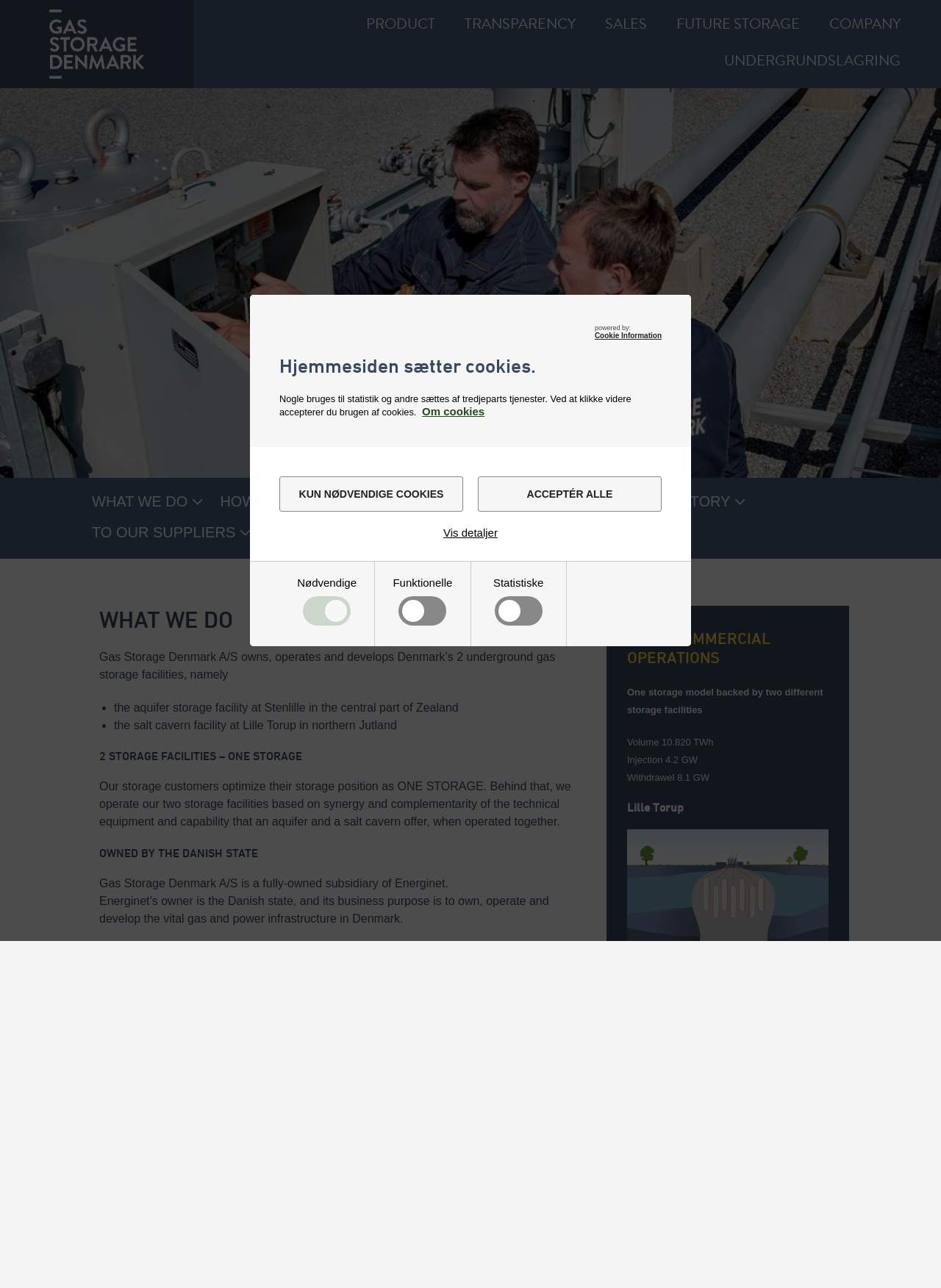What type of facilities does Gas Storage Denmark A/S own and operate?
Can you give a detailed and elaborate answer to the question?

Based on the webpage content, Gas Storage Denmark A/S owns and operates Denmark's 2 underground gas storage facilities, namely the aquifer storage facility at Stenlille and the salt cavern facility at Lille Torup.